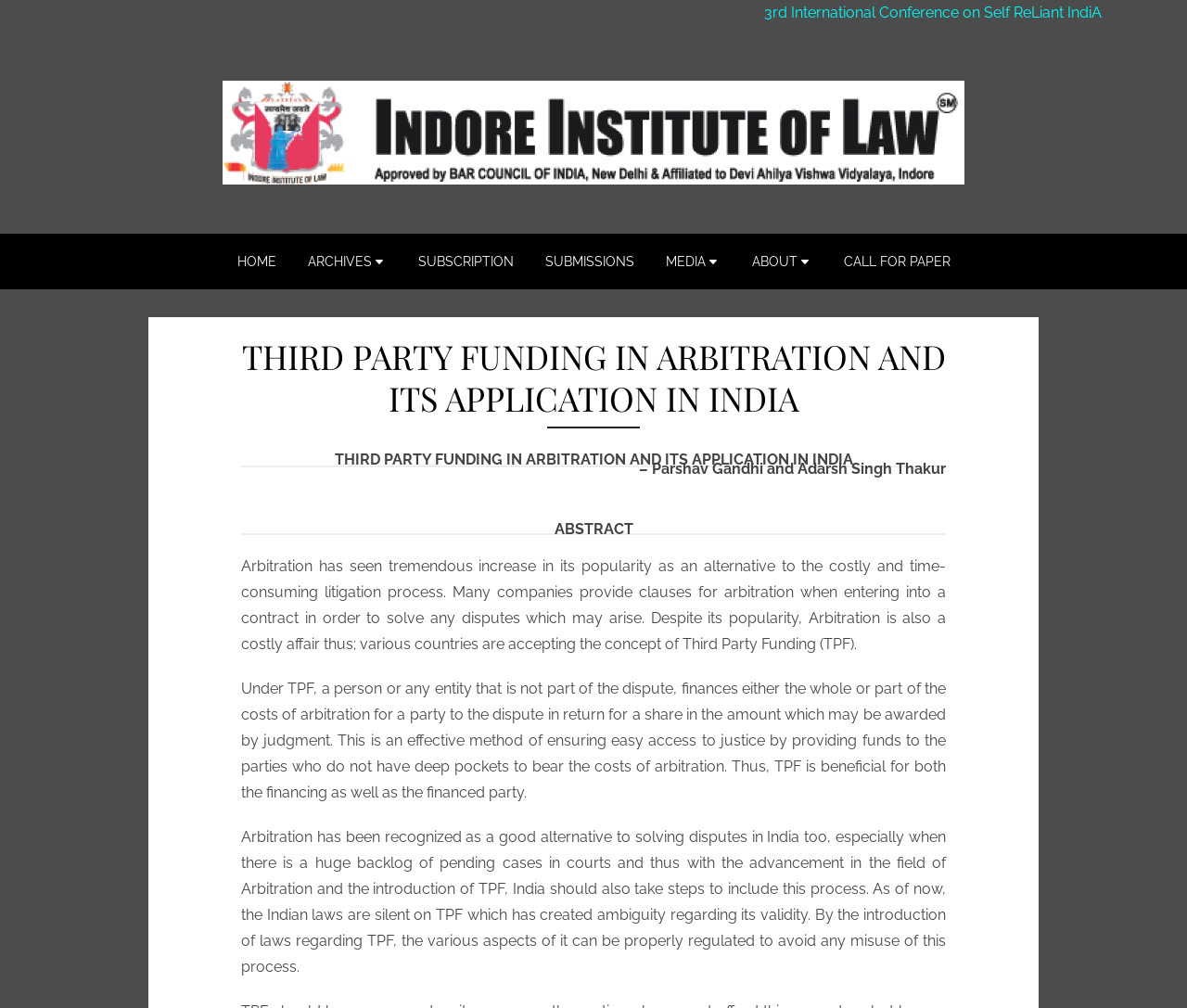Explain in detail what you observe on this webpage.

The webpage is about an article titled "THIRD PARTY FUNDING IN ARBITRATION AND ITS APPLICATION IN INDIA" from the Indore Institute Of Law. At the top, there is a link to a 3rd International Conference on Self ReLiant IndiA, followed by a "Skip to content" link. Below these links, the Indore Institute Of Law's logo is displayed, along with a navigation menu labeled "Main Menu" that contains seven links: HOME, ARCHIVES C, SUBSCRIPTION, SUBMISSIONS, MEDIA C, ABOUT C, and CALL FOR PAPER.

The main content of the article is divided into sections, starting with a heading that repeats the title of the article. Below the heading, there is a horizontal separator, followed by the authors' names, Parshav Gandhi and Adarsh Singh Thakur. The abstract of the article is then presented, which discusses the increasing popularity of arbitration as an alternative to litigation, and the concept of Third Party Funding (TPF) in arbitration. The abstract is divided into three paragraphs, each describing the benefits and challenges of TPF in arbitration, particularly in the Indian context.